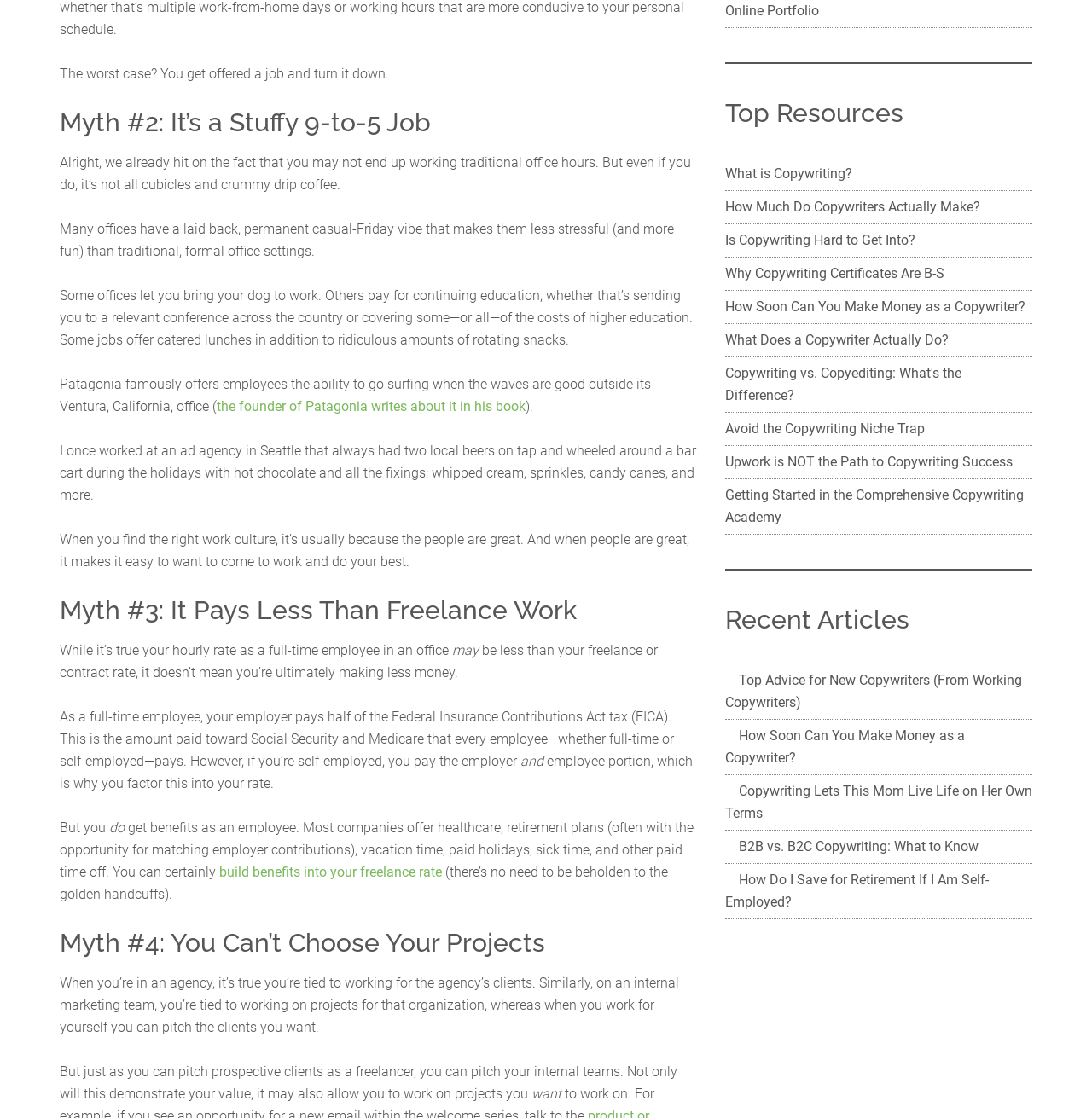Predict the bounding box coordinates of the area that should be clicked to accomplish the following instruction: "Click the link to learn about what is copywriting". The bounding box coordinates should consist of four float numbers between 0 and 1, i.e., [left, top, right, bottom].

[0.664, 0.148, 0.78, 0.163]